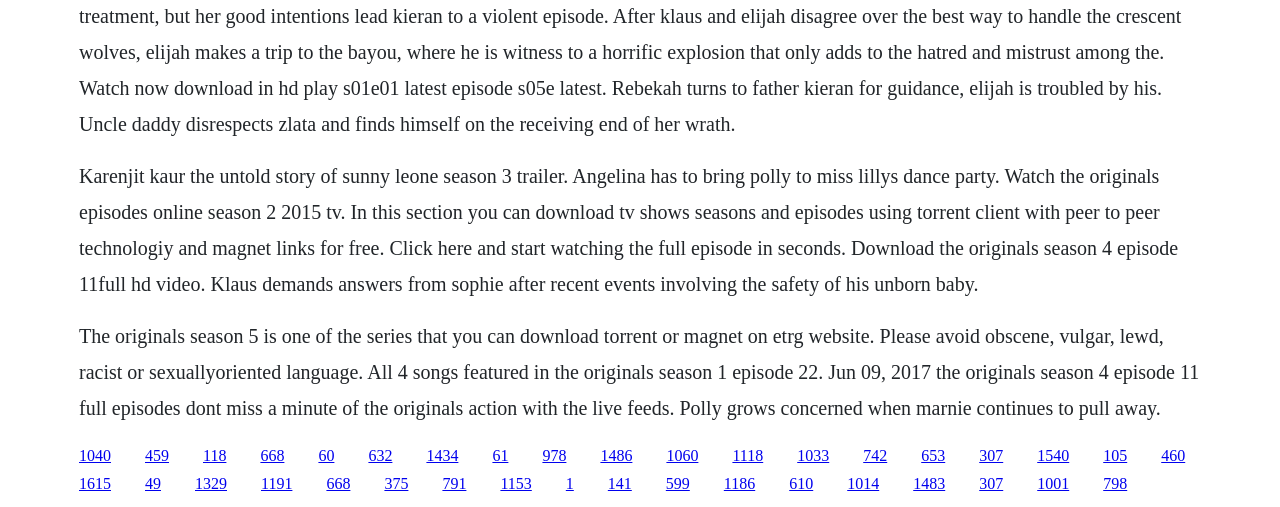Determine the bounding box coordinates for the area that needs to be clicked to fulfill this task: "Click the link to download The Originals Season 4 Episode 11". The coordinates must be given as four float numbers between 0 and 1, i.e., [left, top, right, bottom].

[0.062, 0.881, 0.087, 0.914]